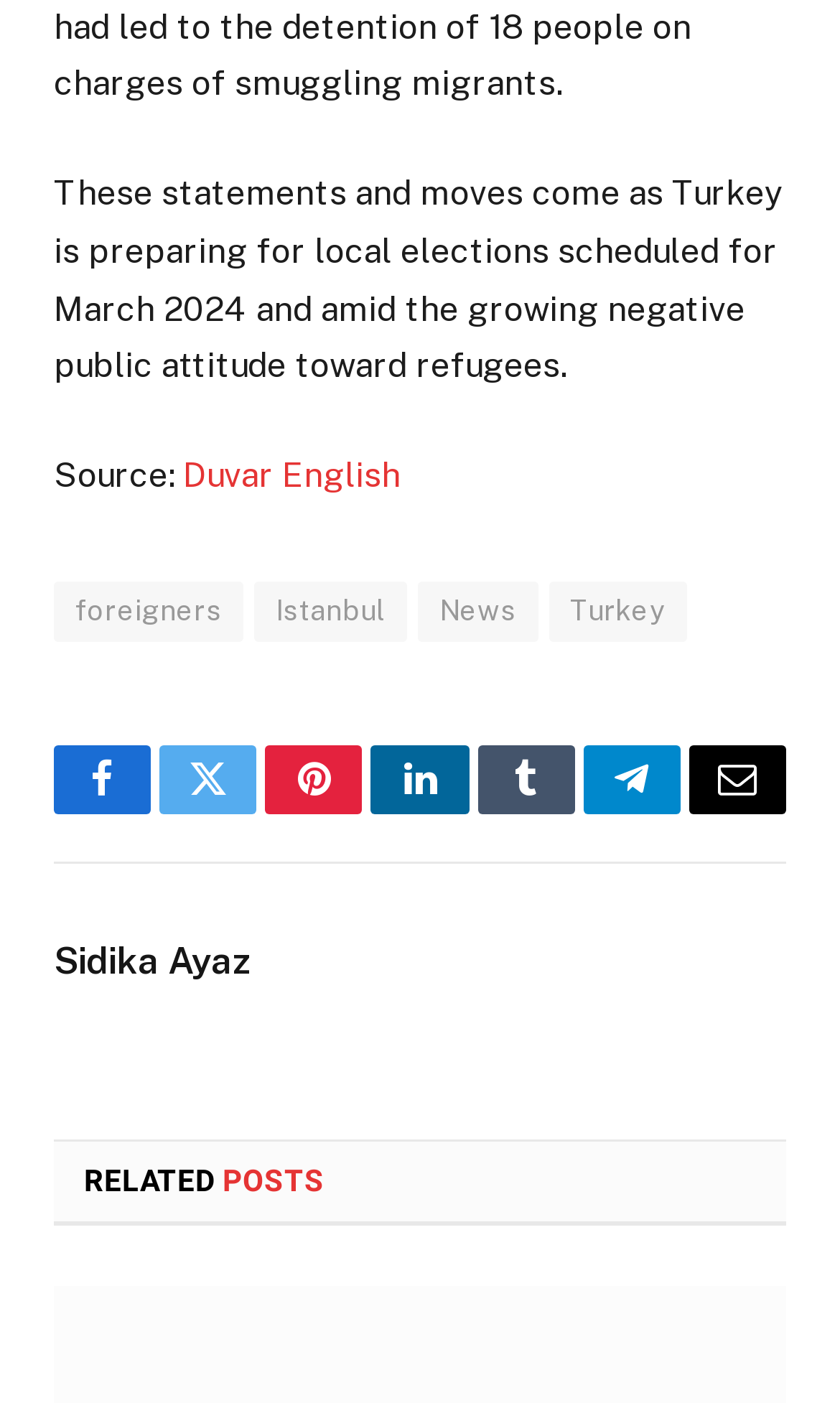How many related posts are available?
Please respond to the question with as much detail as possible.

The webpage does not specify the number of related posts available, it only provides a heading 'RELATED POSTS' which suggests that there are related posts, but the exact number is not provided.